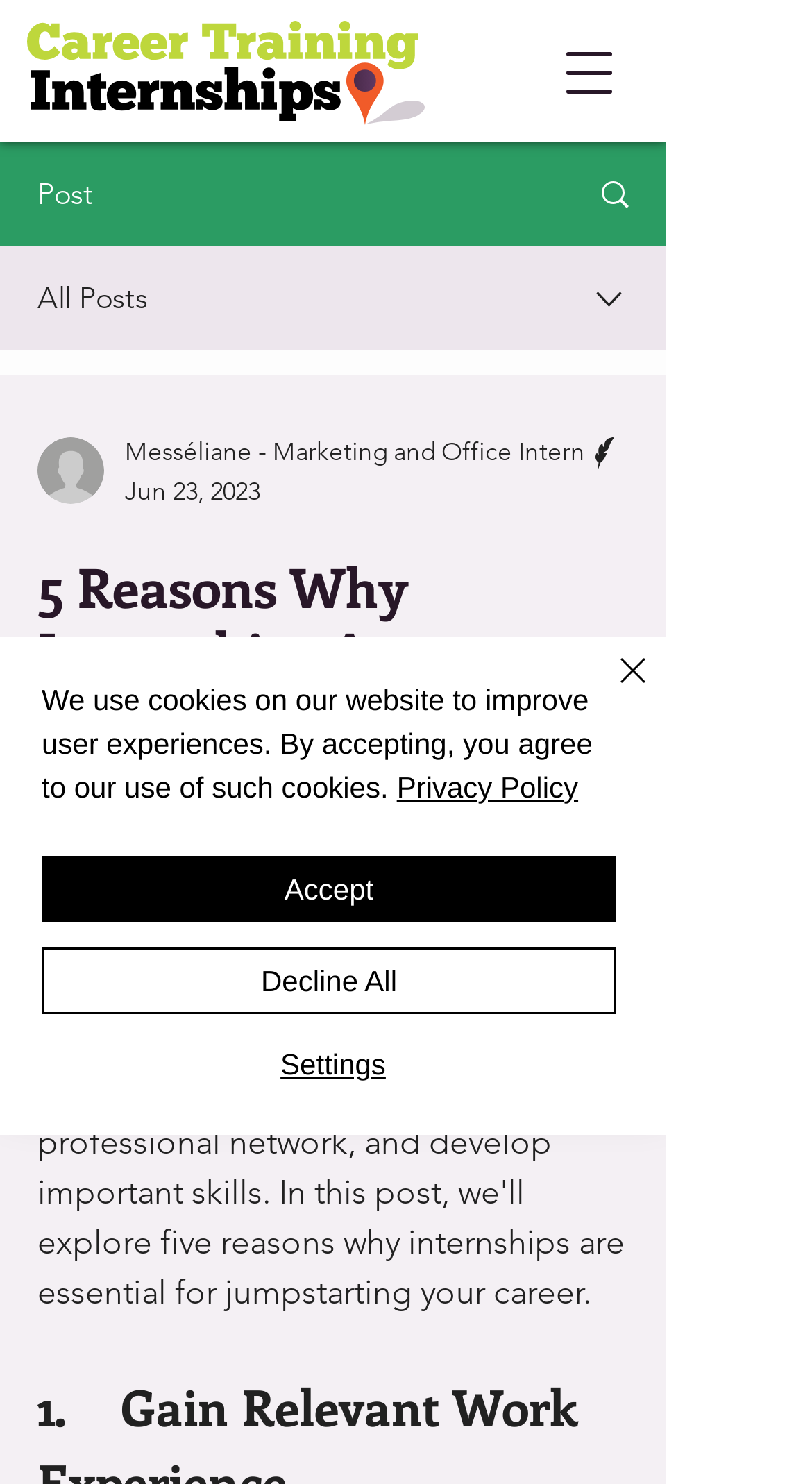Please give a one-word or short phrase response to the following question: 
What is the name of the website?

Career Training Internships